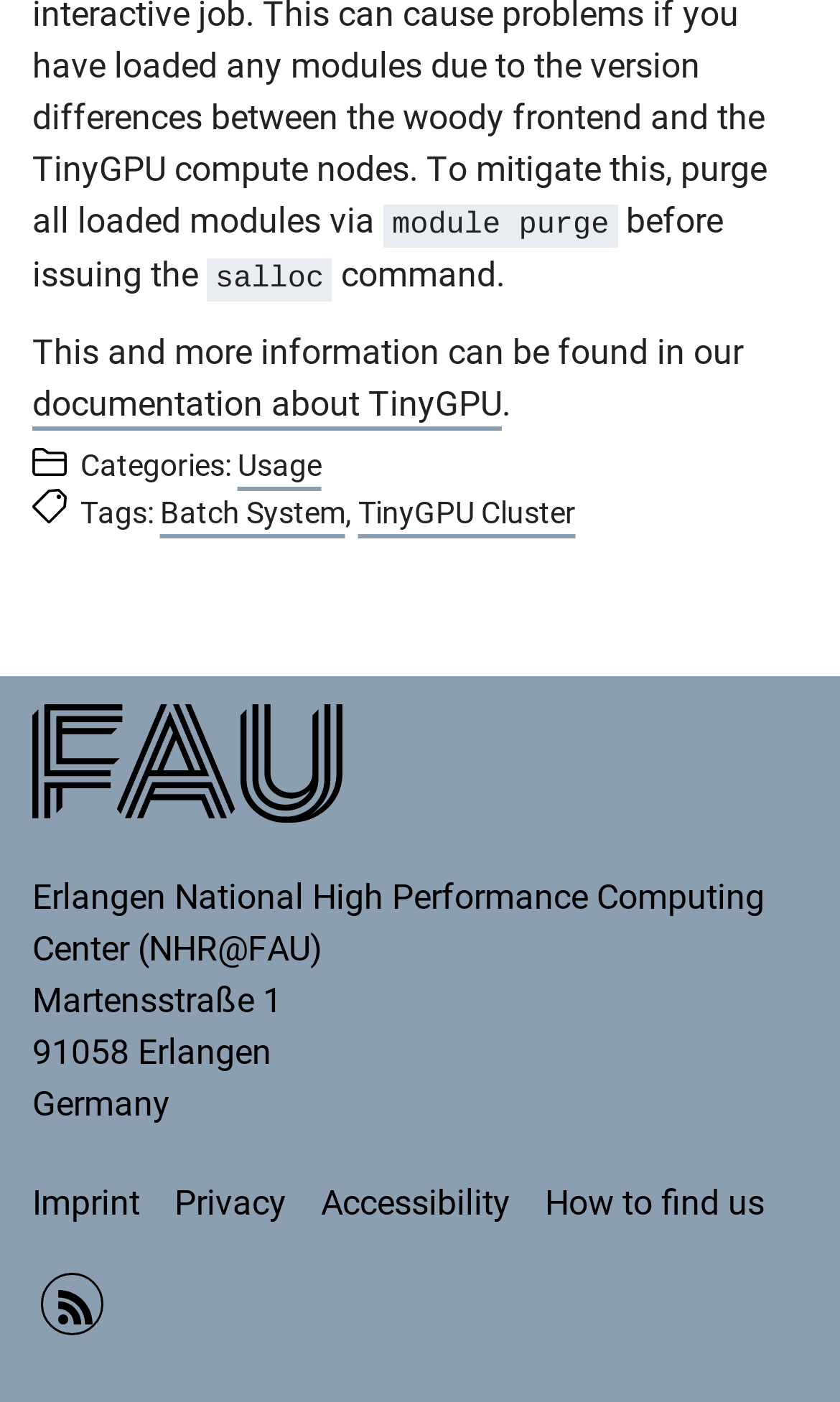Provide the bounding box coordinates for the UI element that is described by this text: "Privacy". The coordinates should be in the form of four float numbers between 0 and 1: [left, top, right, bottom].

[0.208, 0.825, 0.372, 0.891]